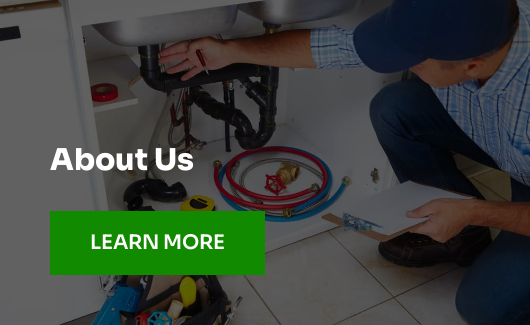Provide a comprehensive description of the image.

In this informative image, we see a skilled plumber diligently working under a kitchen sink, inspecting pipes and fittings as part of a renovation project. The plumber is wearing a blue cap and a checked shirt, demonstrating professionalism and attention to detail. Surrounding him are essential plumbing tools and colorful piping, highlighting the intricate process involved in plumbing tasks. Prominently displayed are two buttons: "About Us," inviting viewers to learn more about the company's services, and "LEARN MORE" in a bold, green font, encouraging further exploration of their offerings. This image effectively conveys the expertise and dedication of the plumbing team, showcasing the importance of quality work in home renovations.